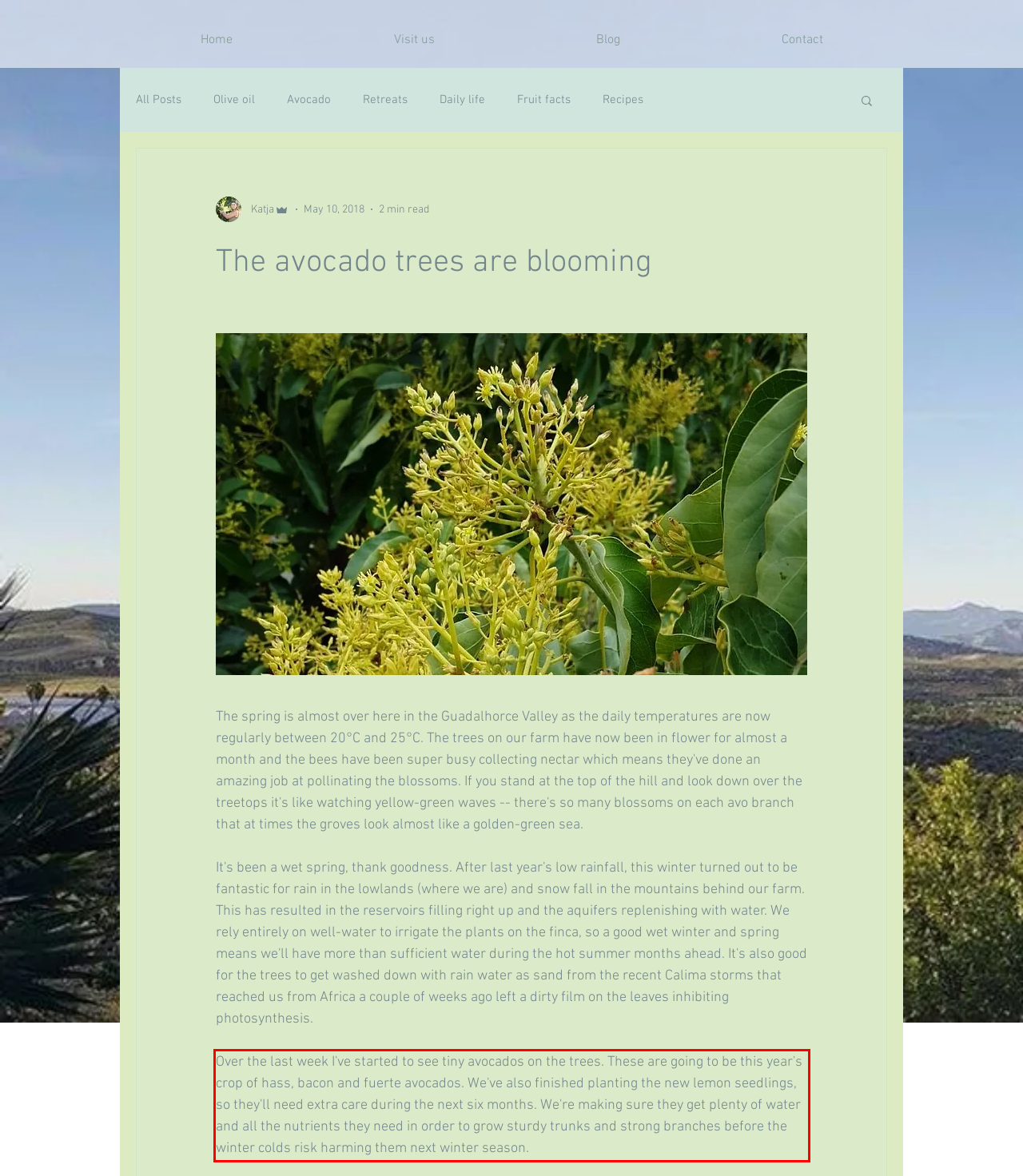Given a screenshot of a webpage containing a red bounding box, perform OCR on the text within this red bounding box and provide the text content.

Over the last week I've started to see tiny avocados on the trees. These are going to be this year's crop of hass, bacon and fuerte avocados. We've also finished planting the new lemon seedlings, so they'll need extra care during the next six months. We're making sure they get plenty of water and all the nutrients they need in order to grow sturdy trunks and strong branches before the winter colds risk harming them next winter season.